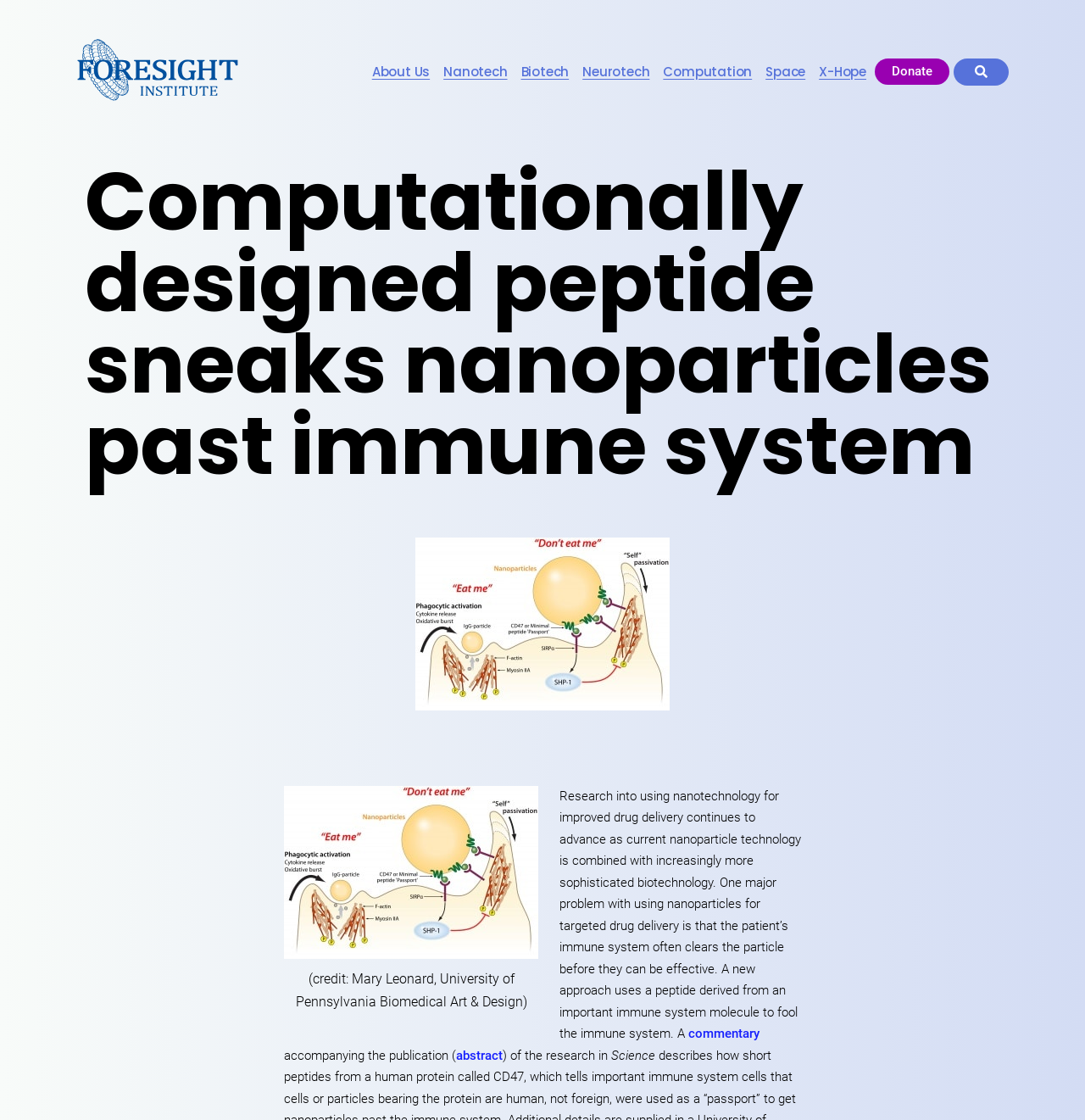Write an exhaustive caption that covers the webpage's main aspects.

The webpage is about a research article on using nanoparticles for targeted drug delivery. At the top, there are several links to different sections of the website, including "About Us", "Nanotech", "Biotech", and others. Below these links, there is a header section with a heading that reads "Computationally designed peptide sneaks nanoparticles past immune system". 

To the right of the heading, there is a figure with an image, and below the image, there is a caption that credits the image to Mary Leonard, University of Pennsylvania Biomedical Art & Design. 

The main content of the webpage is a block of text that discusses the research into using nanotechnology for improved drug delivery. The text explains that a major problem with using nanoparticles is that the patient's immune system often clears the particle before they can be effective, and that a new approach uses a peptide derived from an important immune system molecule to fool the immune system.

At the bottom of the text, there are links to a commentary and an abstract of the research, as well as a mention of the publication in Science.